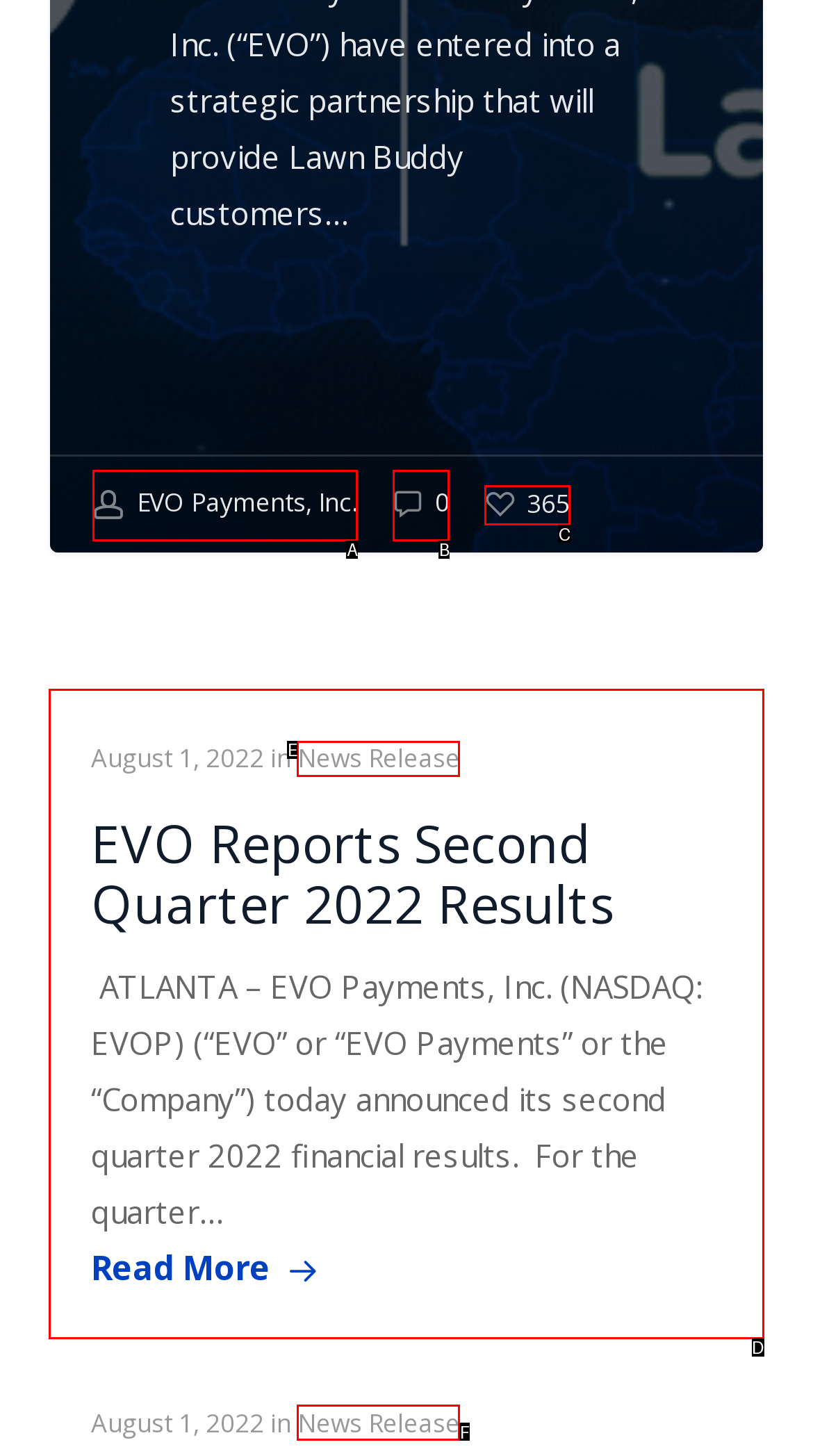Point out the option that aligns with the description: 0
Provide the letter of the corresponding choice directly.

B